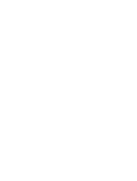What does the image contribute to?
Based on the screenshot, provide your answer in one word or phrase.

Presentation of leadership team